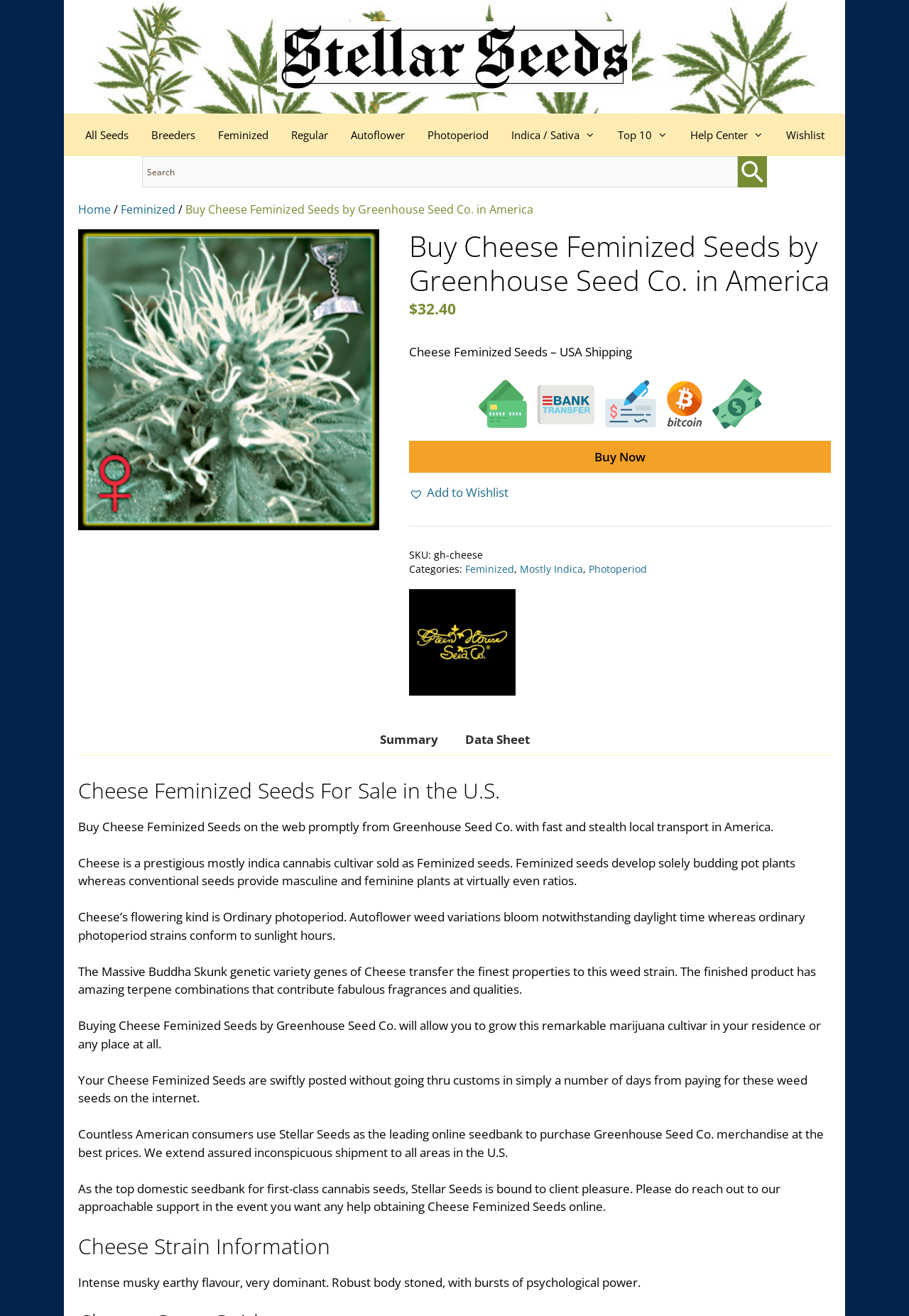Based on the image, provide a detailed and complete answer to the question: 
What is the type of Cheese Feminized Seeds?

The type of Cheese Feminized Seeds can be found on the webpage by looking at the section where the product information is displayed. Specifically, it is located near the top of the page and is denoted by the word 'Feminized', indicating that the seeds are feminized.